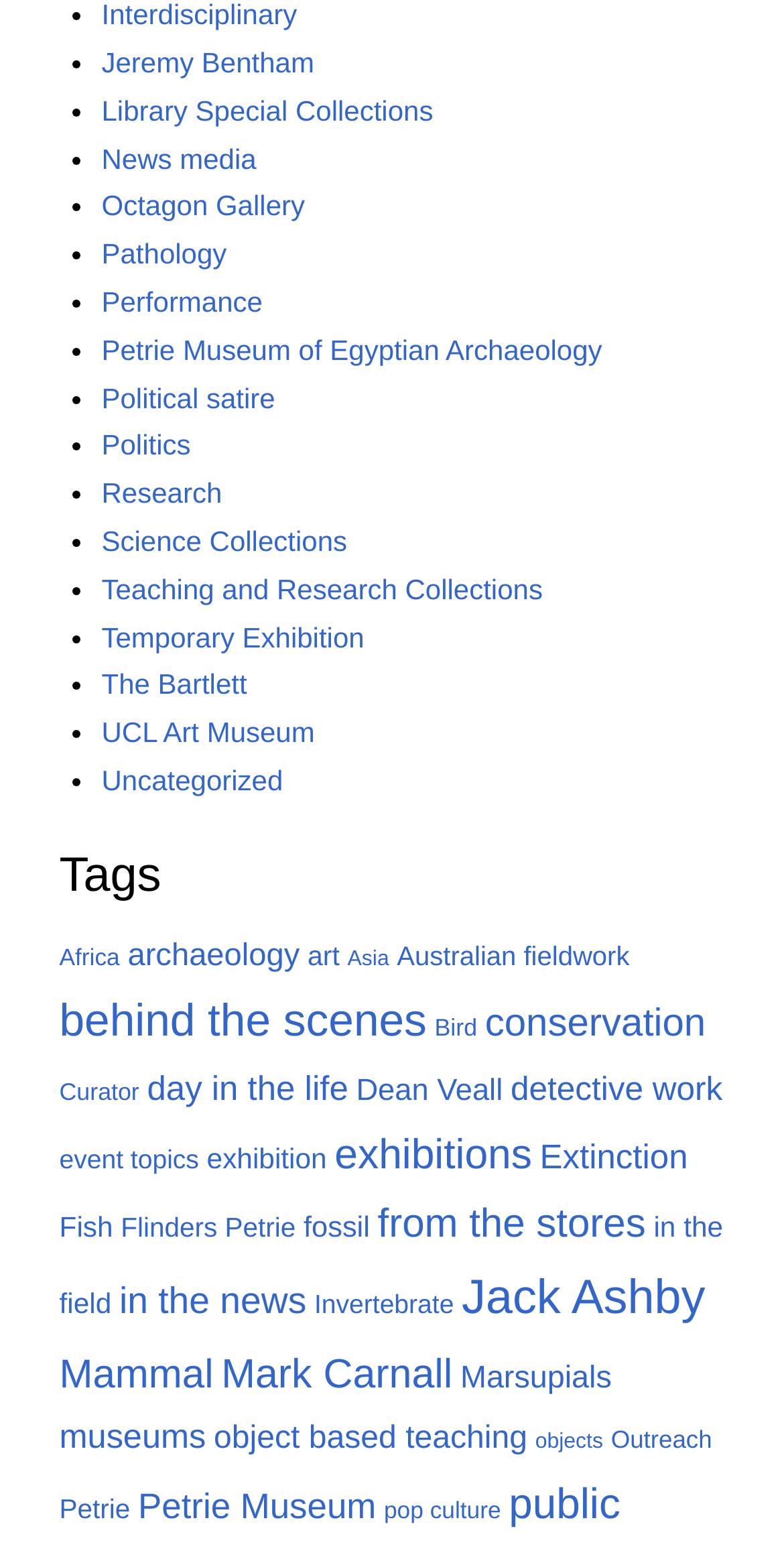Can you find the bounding box coordinates of the area I should click to execute the following instruction: "Browse the 'museums' tag"?

[0.076, 0.912, 0.263, 0.936]